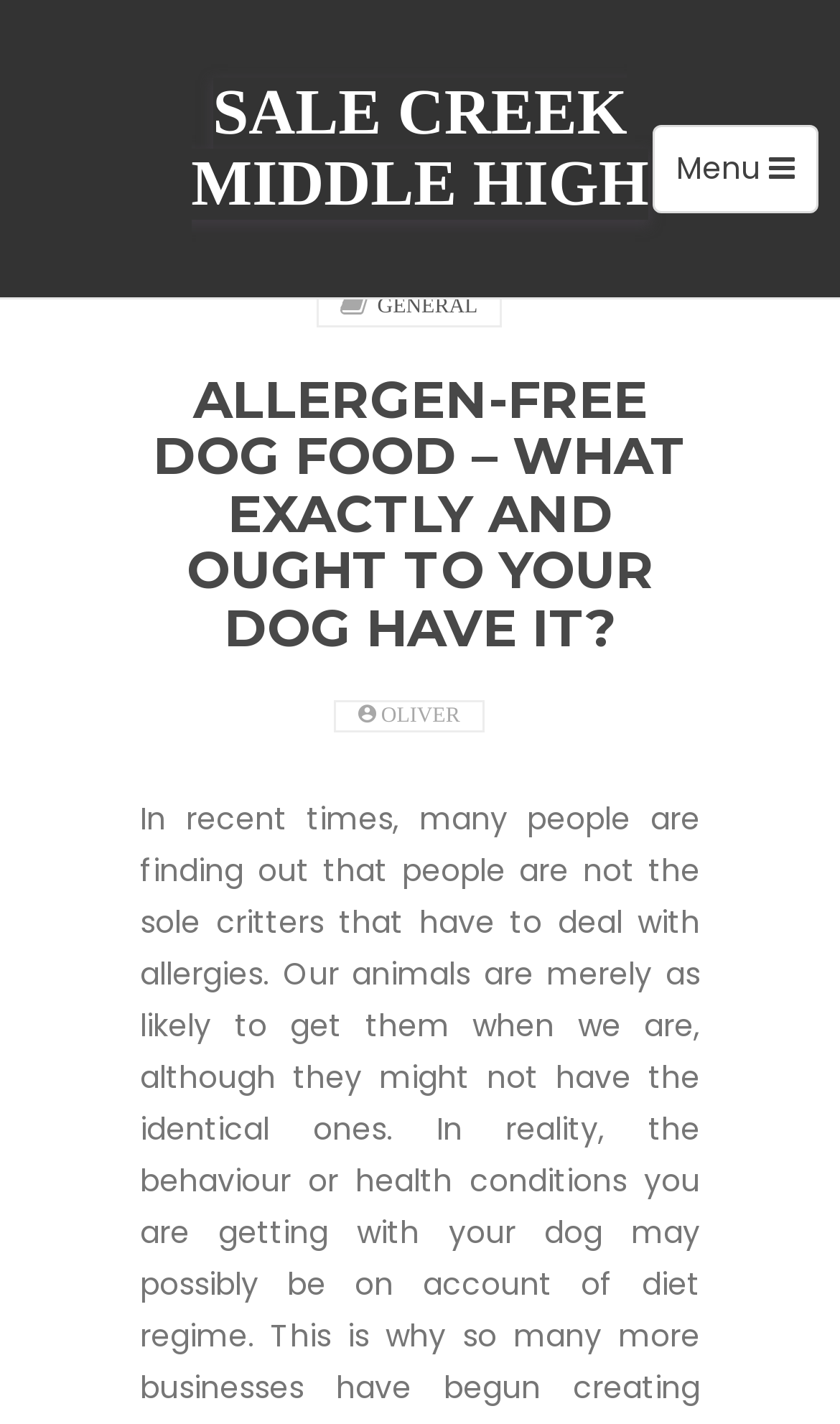Predict the bounding box of the UI element based on this description: "0 events, 18".

None